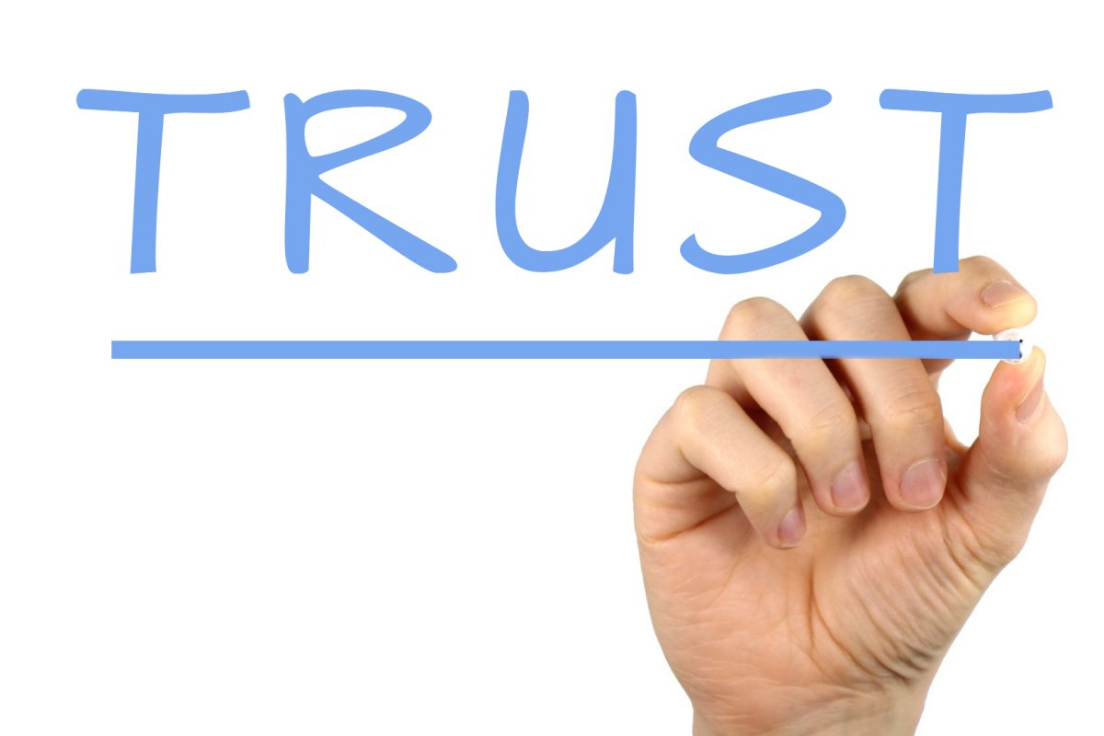Describe every important feature and element in the image comprehensively.

The image features a hand poised to underline the word "TRUST," which is presented in a light blue font. The emphasis on the word suggests its significance, particularly in the context of evaluating survey sites. This visual representation complements the larger theme of the accompanying article, titled "Can You Trust Survey Sites?" The article underscores the importance of conducting thorough research to ensure the legitimacy of survey platforms, encouraging users to investigate privacy policies and read customer reviews. Overall, this image encapsulates the notion that trust is a pivotal factor when engaging with online survey sites.